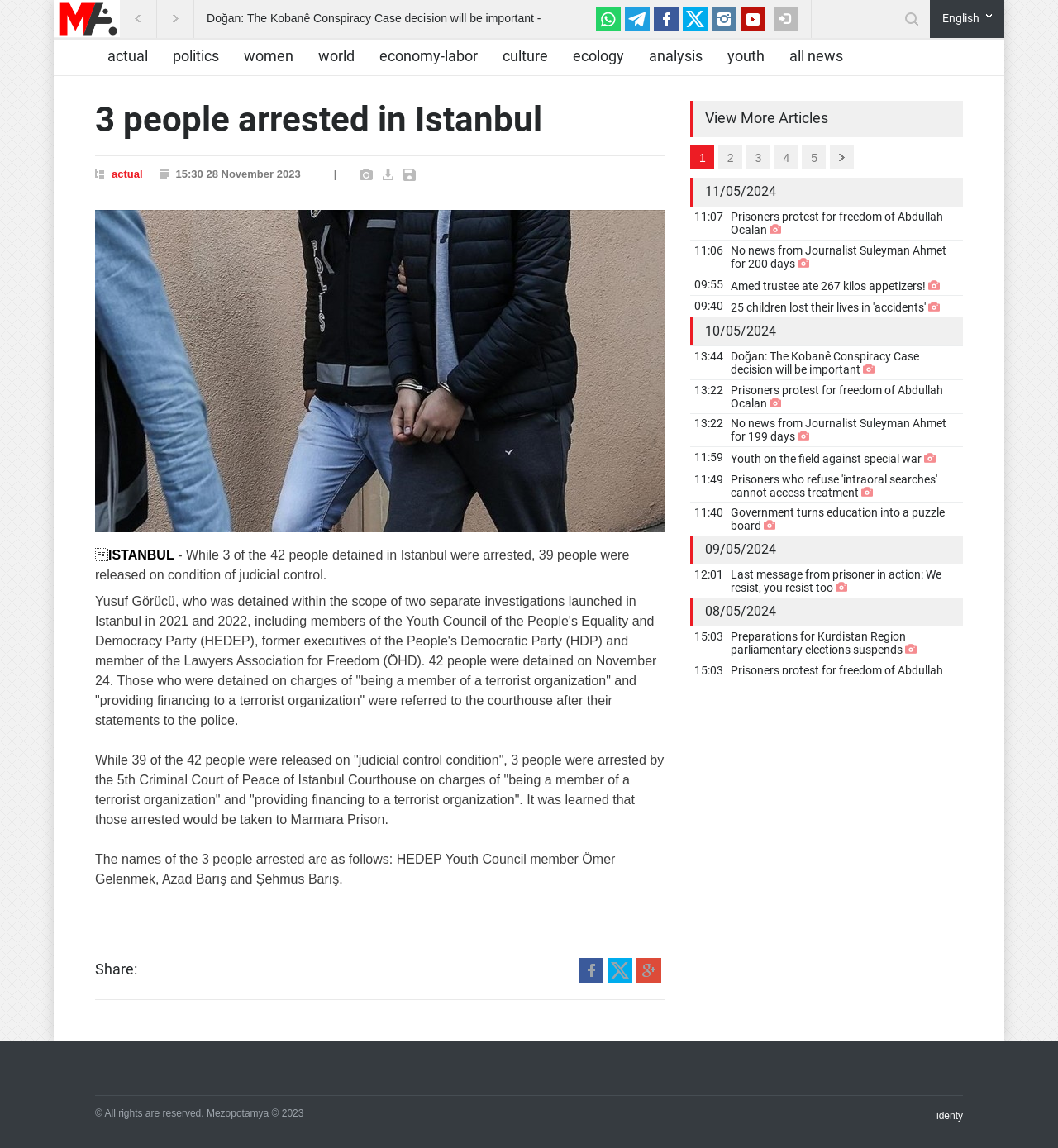What is the name of the prison mentioned in the article?
Give a detailed and exhaustive answer to the question.

I found this answer by reading the article content, specifically the sentence 'It was learned that those arrested would be taken to Marmara Prison.'